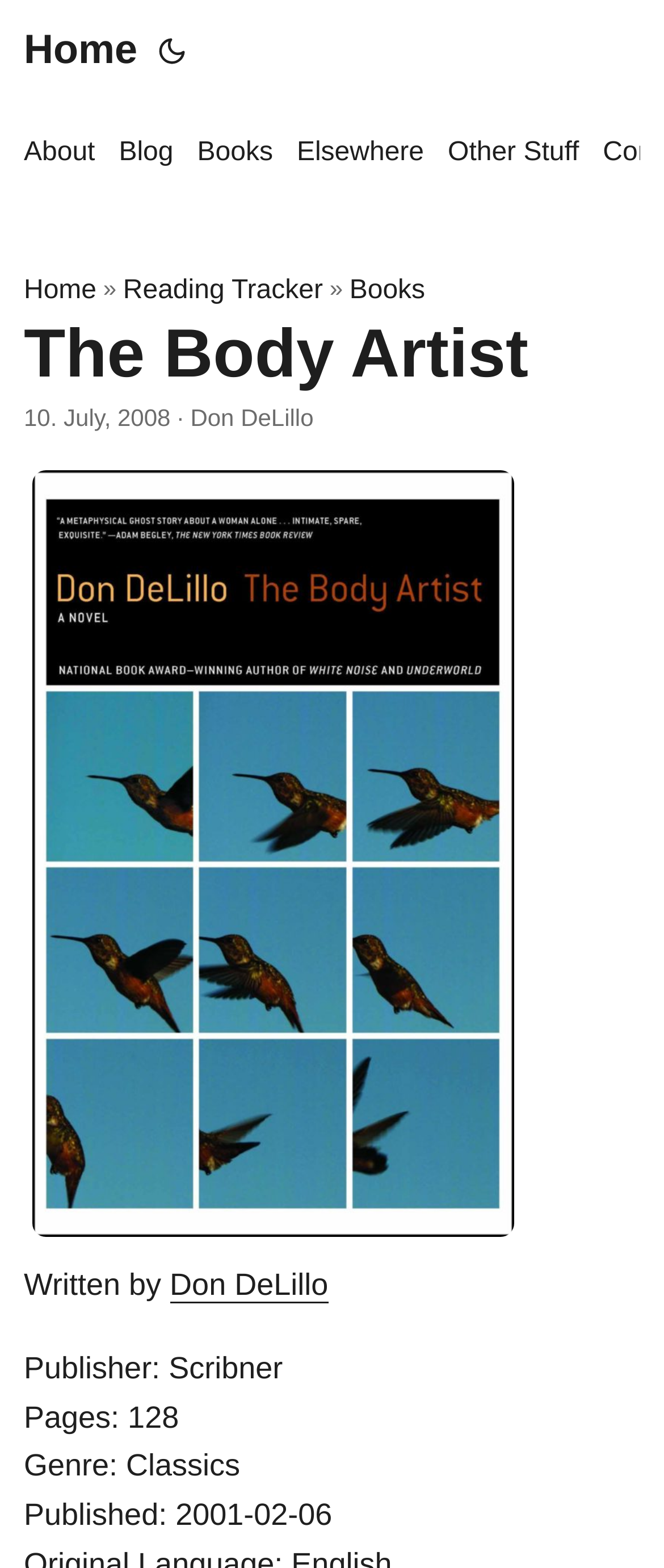Find the bounding box coordinates for the area that must be clicked to perform this action: "explore books".

[0.297, 0.065, 0.411, 0.13]